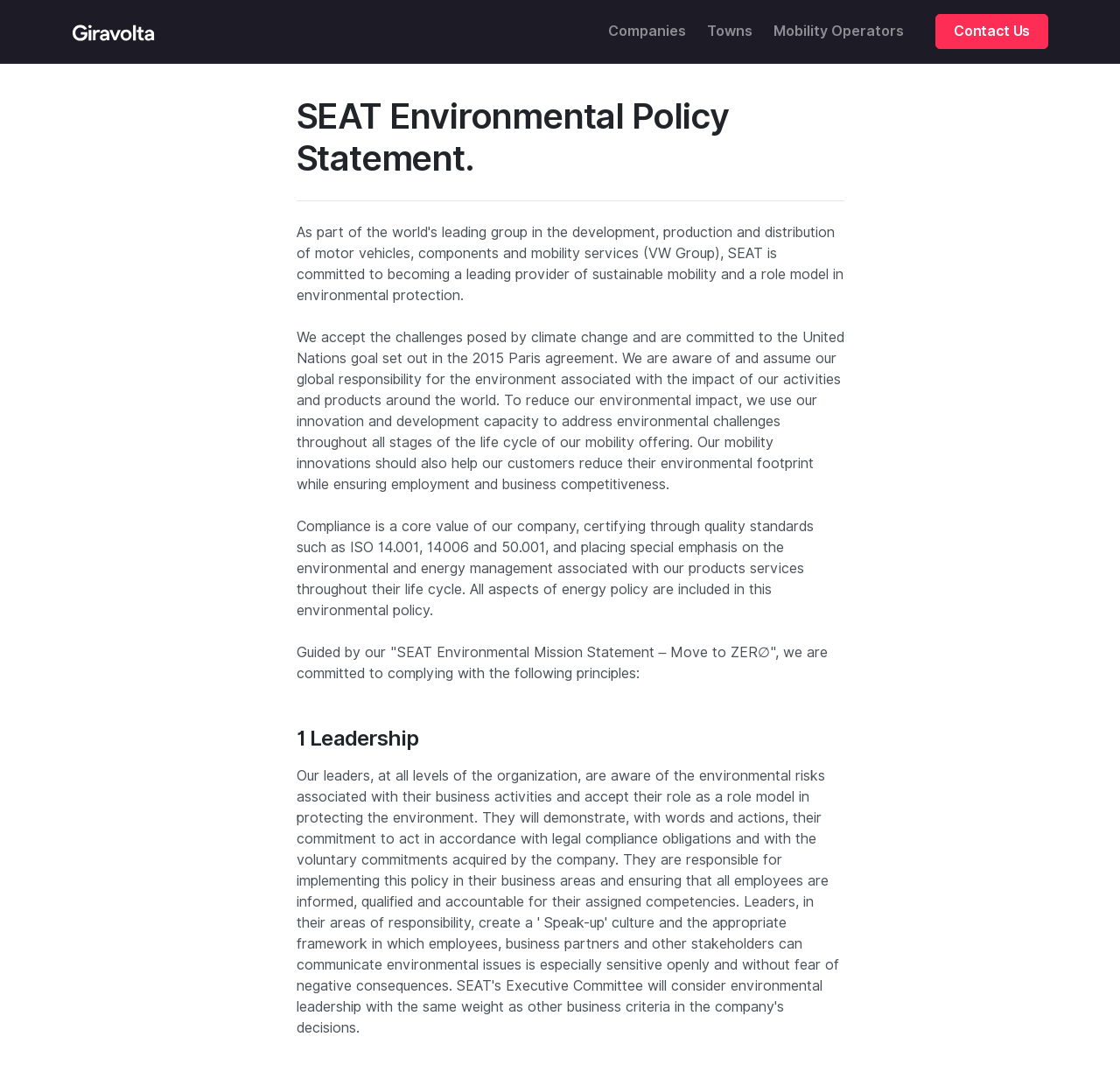Generate a comprehensive description of the webpage content.

The webpage is about Employee Mobility for Companies, with a focus on environmental sustainability. At the top left, there is a logo of "Giravolta" accompanied by a link to the company's main page. To the right of the logo, there are three links: "Companies", "Towns", and "Mobility Operators", which are likely navigation links. Further to the right, there is a "Contact Us" link.

Below the navigation links, there is a prominent heading that reads "SEAT Environmental Policy Statement." This is followed by a horizontal separator line. The environmental policy statement is divided into three paragraphs of text, which describe the company's commitment to reducing its environmental impact, complying with quality standards, and adhering to its "SEAT Environmental Mission Statement – Move to ZER∅".

The first paragraph explains the company's awareness of its global environmental responsibility and its efforts to reduce its environmental footprint through innovation and development. The second paragraph highlights the company's compliance with quality standards such as ISO 14.001, 14006, and 50.001, and its emphasis on environmental and energy management. The third paragraph introduces the company's environmental mission statement and its commitment to complying with certain principles.

Below the environmental policy statement, there is a heading that reads "1 Leadership", which may be the start of a list or a section related to the company's leadership in environmental sustainability.